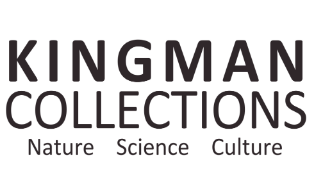How many themes are mentioned in the logo?
Please answer the question with a single word or phrase, referencing the image.

Three